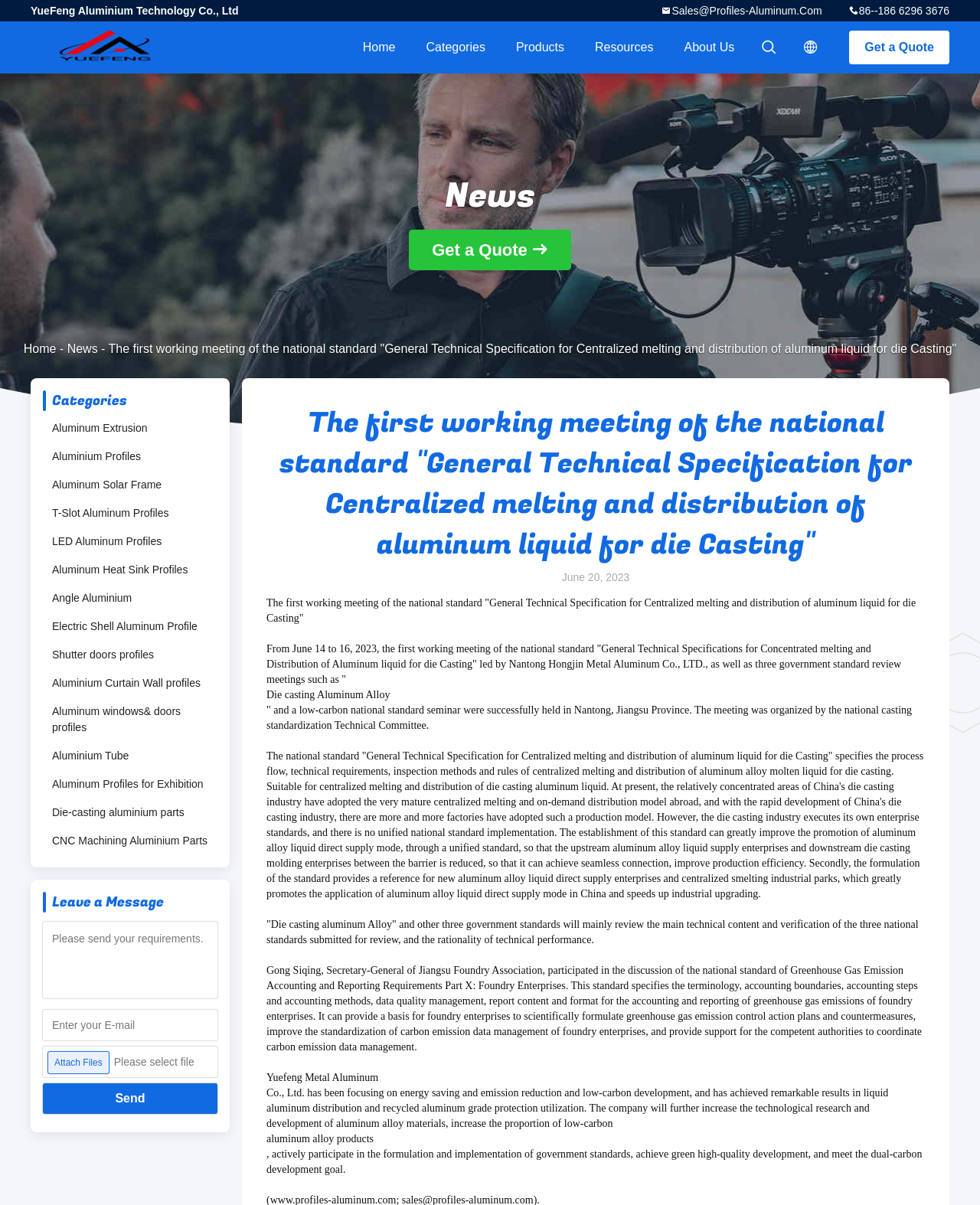What is the company's focus?
Provide an in-depth answer to the question, covering all aspects.

Based on the webpage content, the company, China YueFeng Aluminium Technology Co., Ltd, is focused on aluminum technology, as evident from the various headings and links related to aluminum products and services.